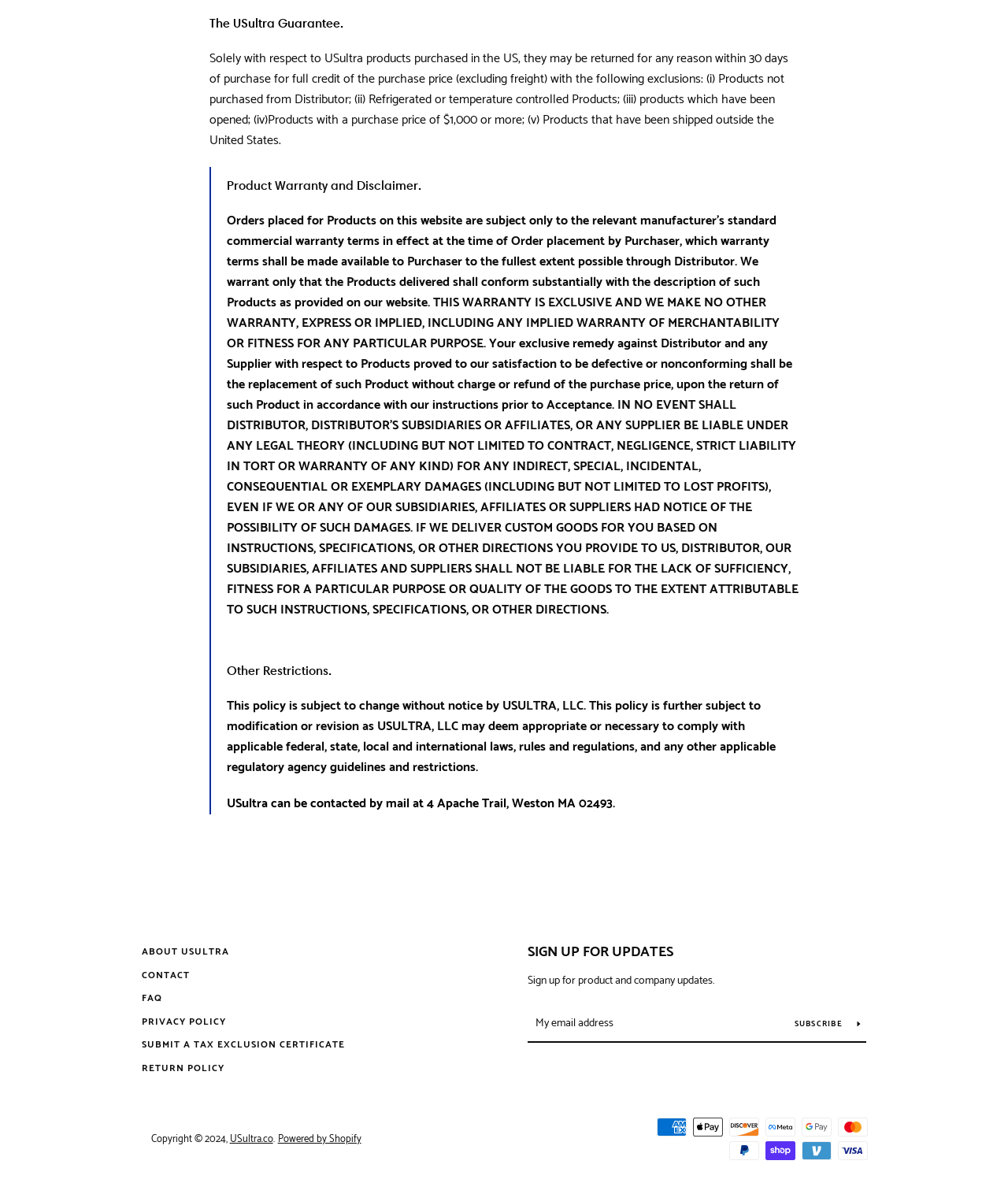Locate the bounding box coordinates of the element that should be clicked to execute the following instruction: "Click on SUBSCRIBE".

[0.782, 0.851, 0.859, 0.863]